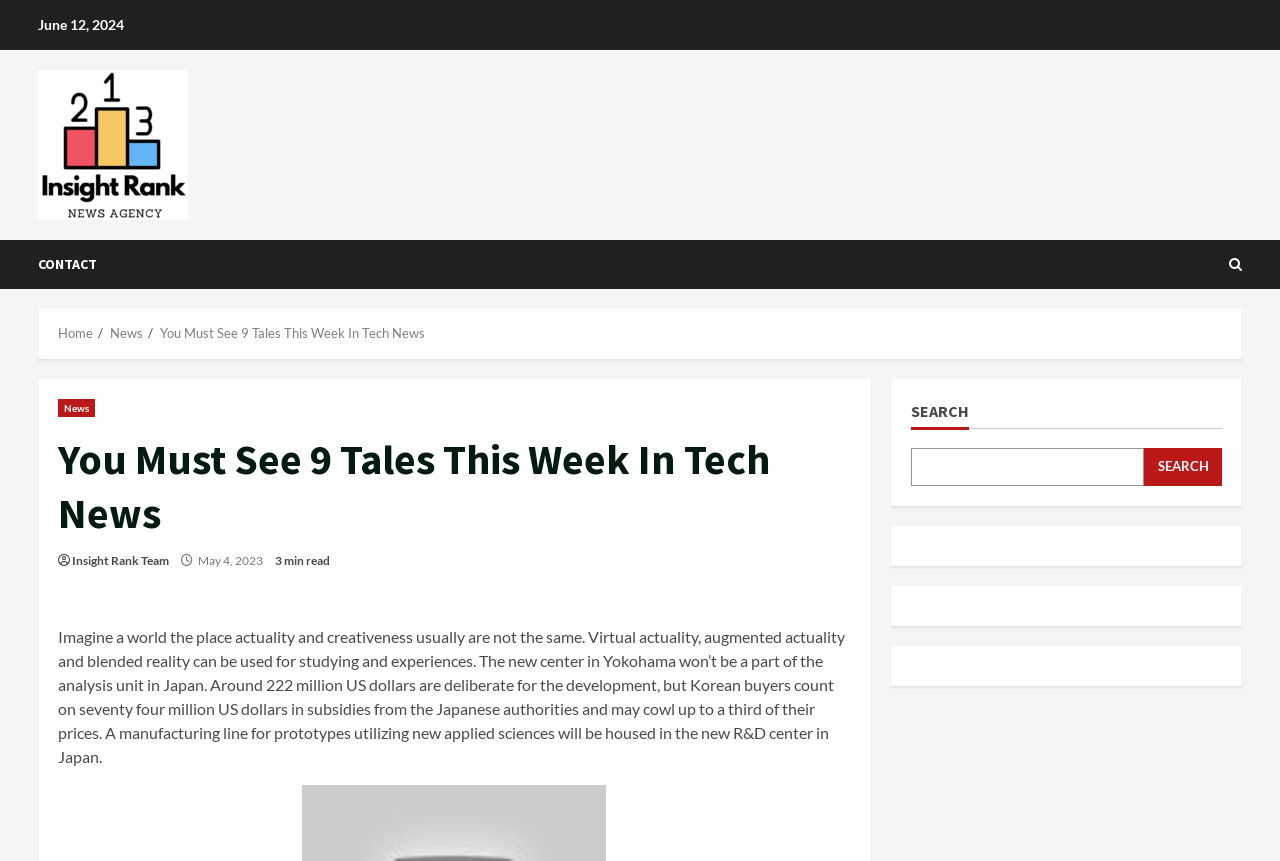Can you find the bounding box coordinates of the area I should click to execute the following instruction: "Go to the 'Home' page"?

[0.045, 0.377, 0.073, 0.396]